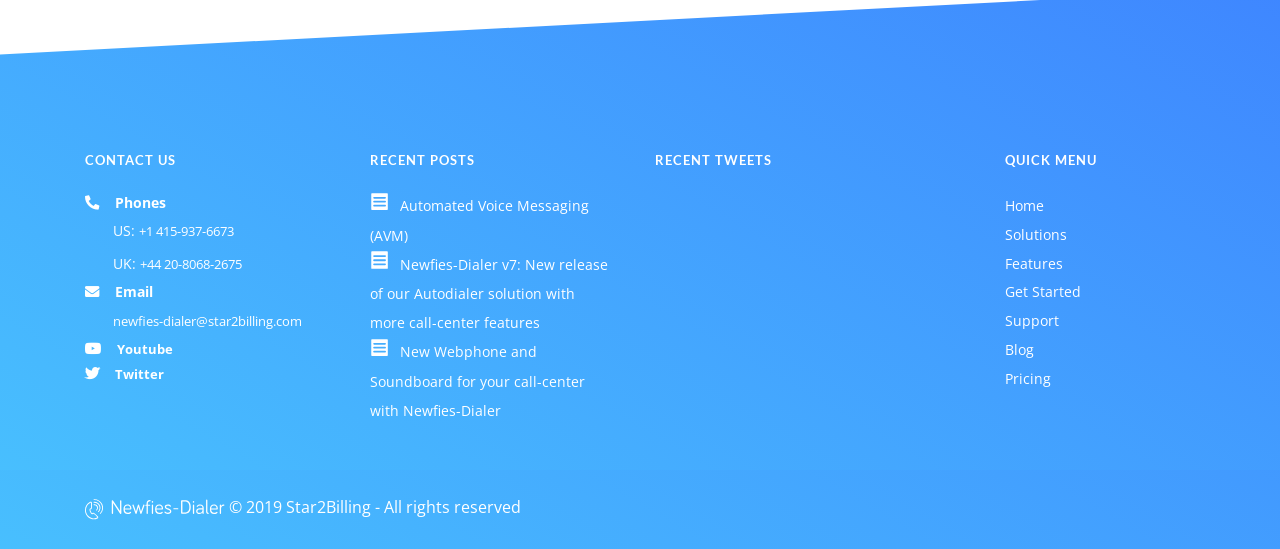Identify the bounding box coordinates necessary to click and complete the given instruction: "Read recent posts about Automated Voice Messaging".

[0.289, 0.357, 0.46, 0.446]